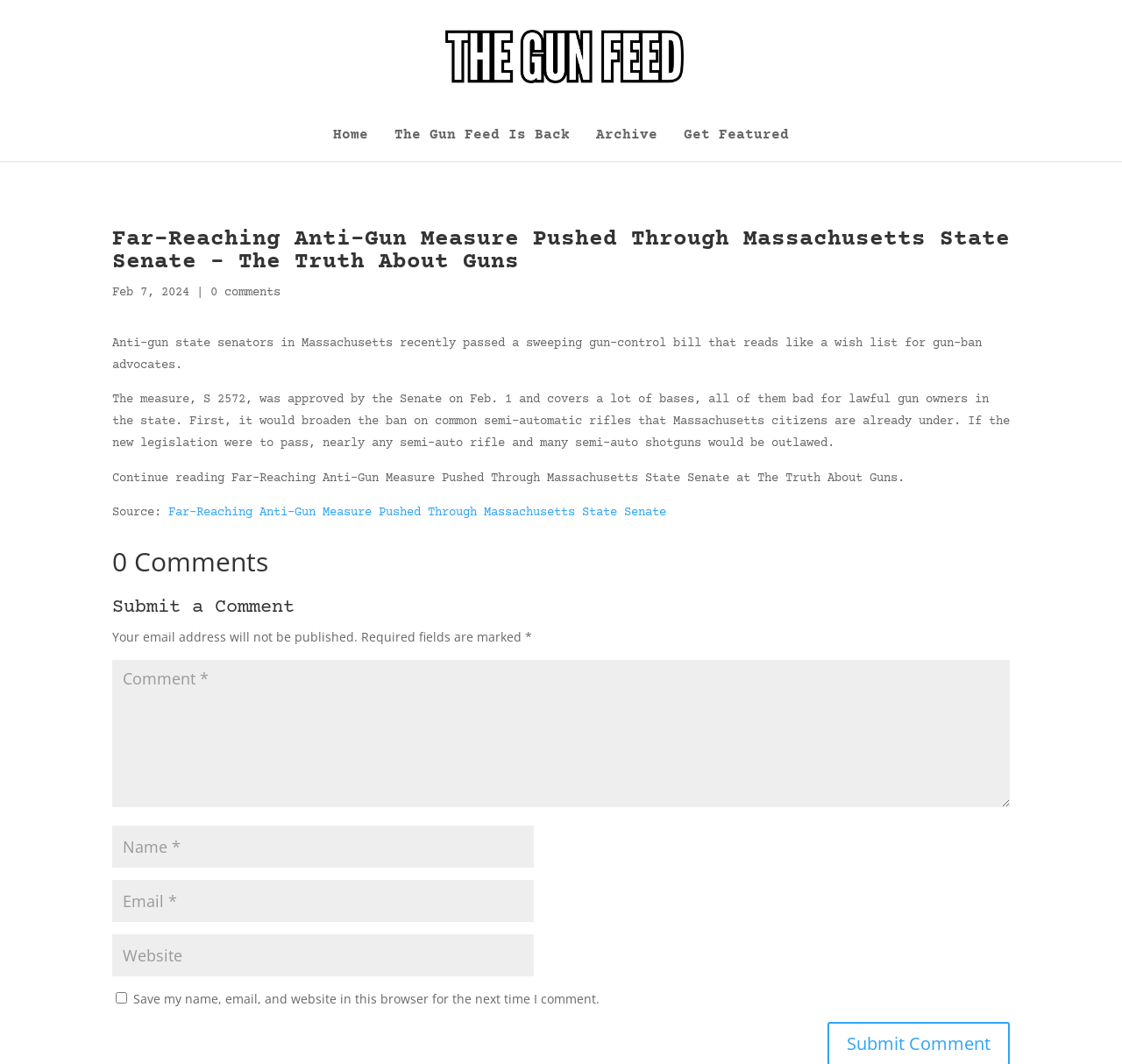How many textboxes are there for commenting?
Please answer the question with as much detail and depth as you can.

I found the number of textboxes by looking at the webpage structure and counting the number of textbox elements, which are 4, including the ones for comment, name, email, and website.